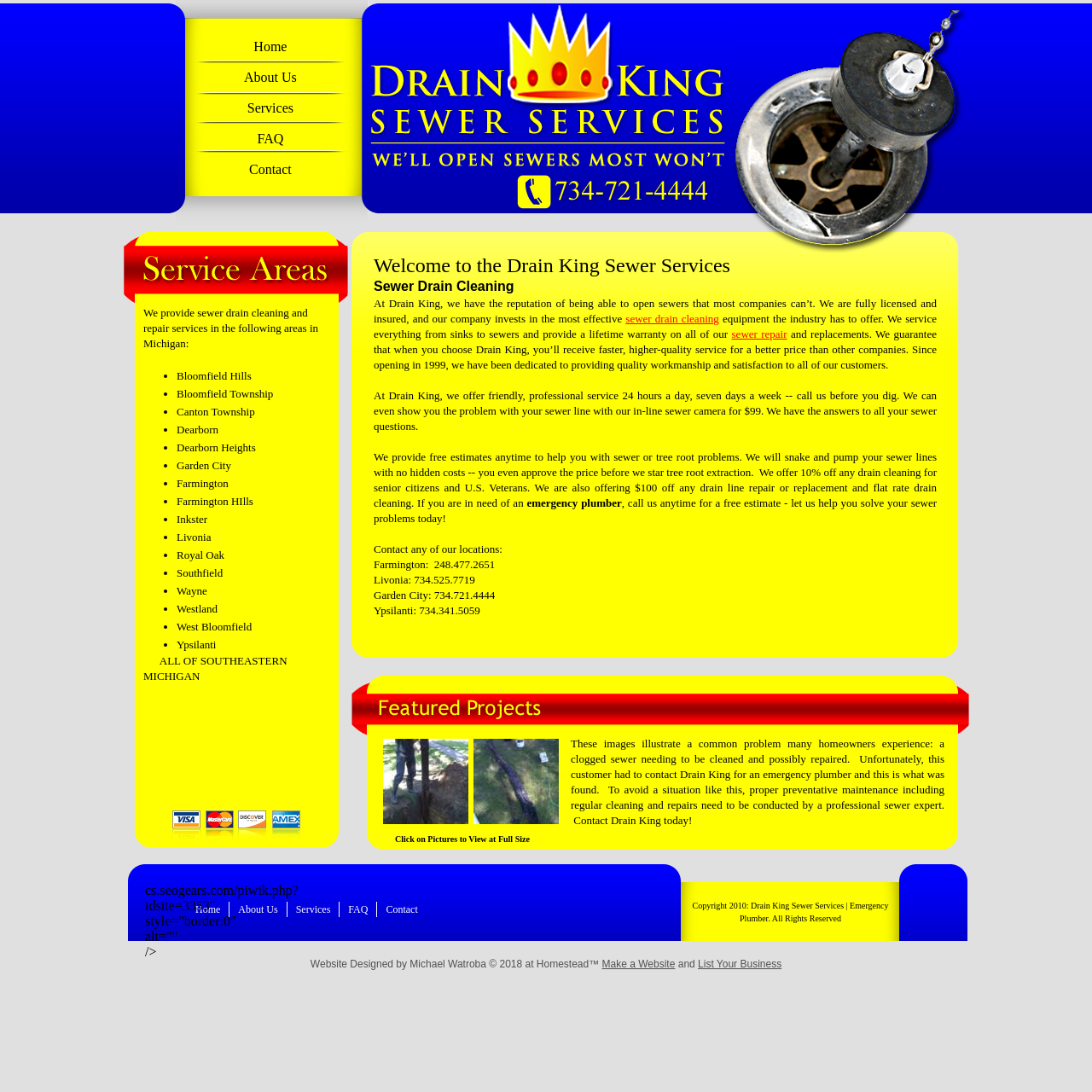What is the cost of in-line sewer camera inspection offered by Drain King?
Kindly offer a detailed explanation using the data available in the image.

The webpage mentions that Drain King offers in-line sewer camera inspection for $99, as stated in the sentence 'We can even show you the problem with your sewer line with our in-line sewer camera for $99'.